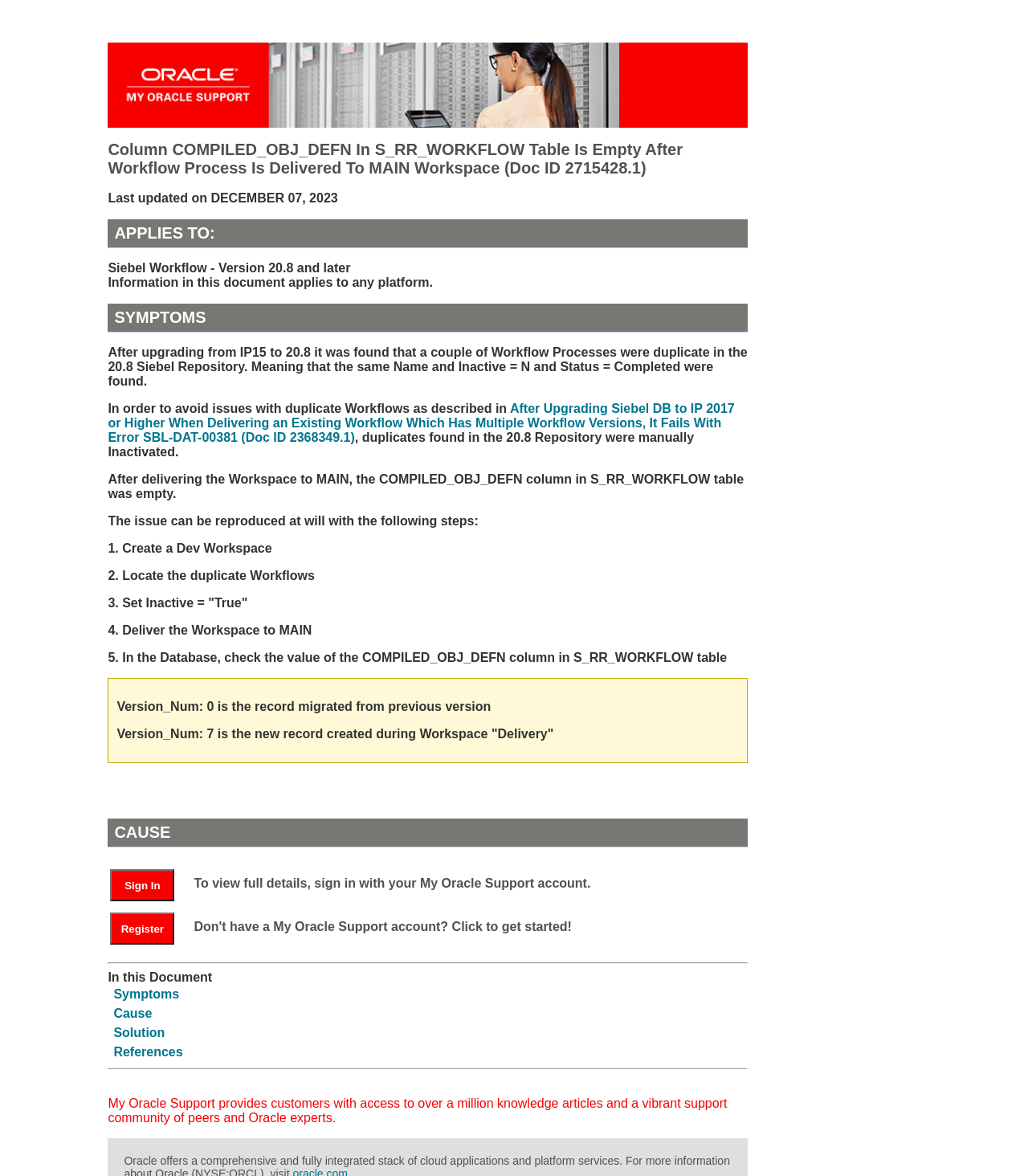Identify and generate the primary title of the webpage.

Column COMPILED_OBJ_DEFN In S_RR_WORKFLOW Table Is Empty After Workflow Process Is Delivered To MAIN Workspace (Doc ID 2715428.1)